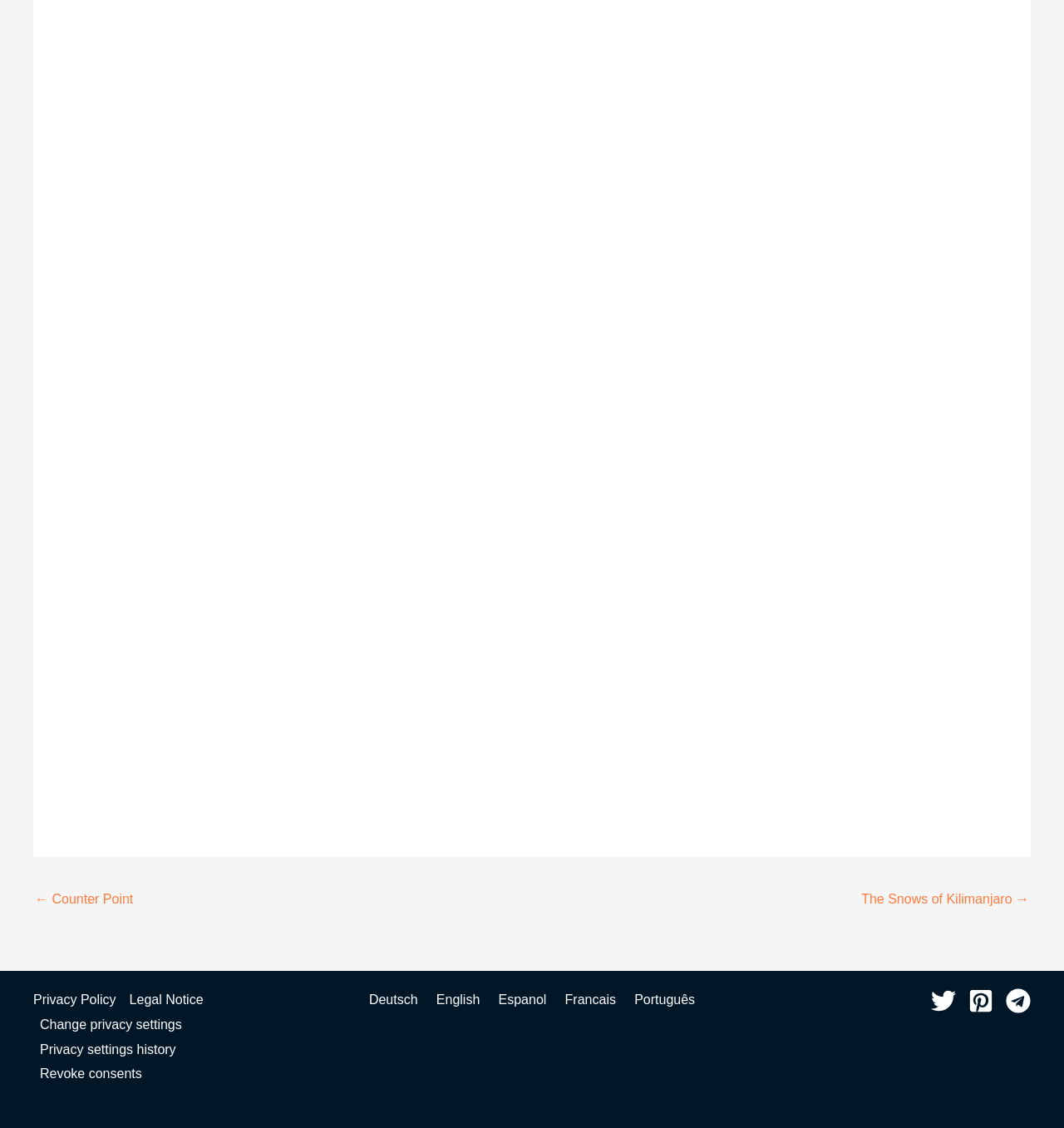Determine the coordinates of the bounding box that should be clicked to complete the instruction: "Go to 'The Second Sex'". The coordinates should be represented by four float numbers between 0 and 1: [left, top, right, bottom].

[0.654, 0.116, 0.81, 0.138]